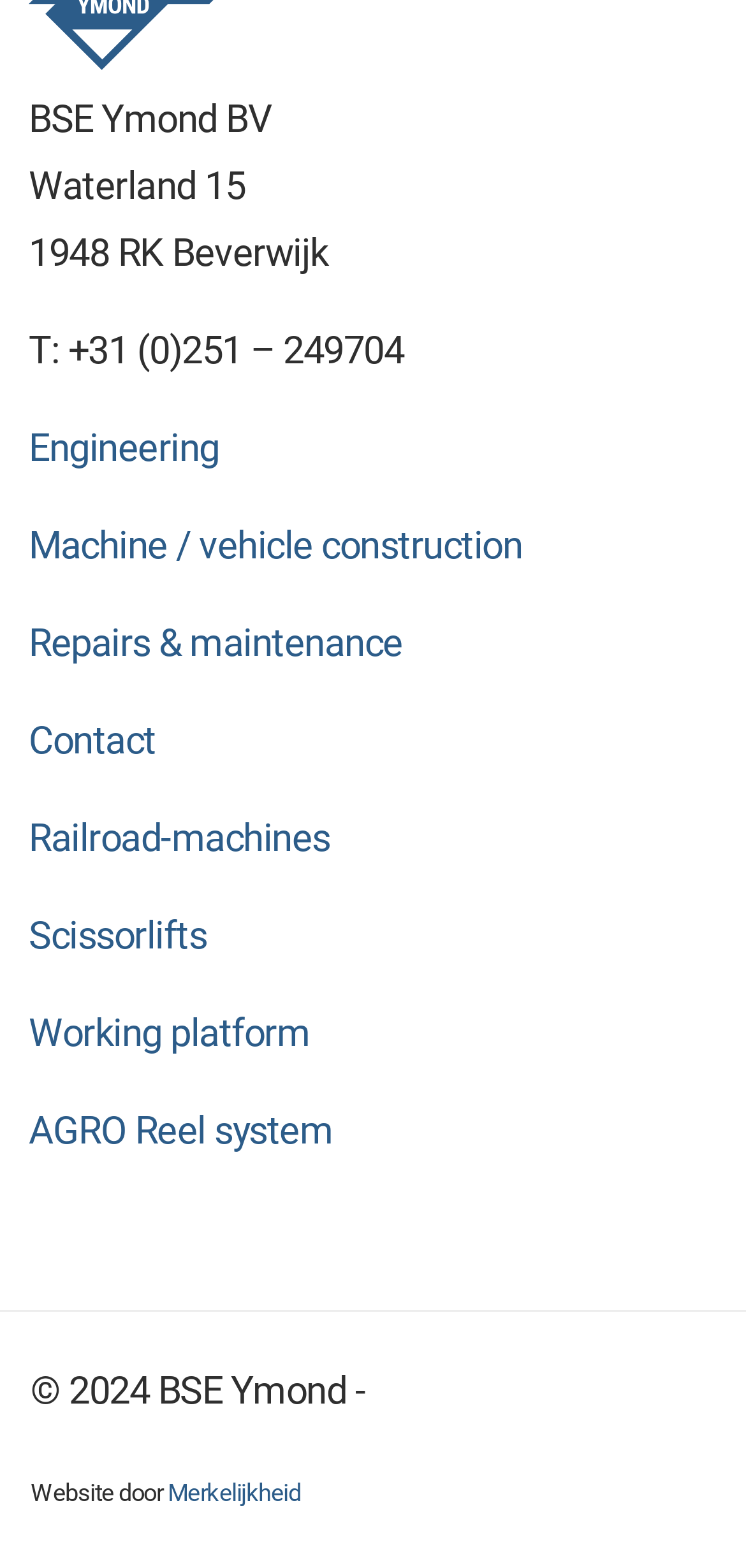Identify the bounding box coordinates for the region of the element that should be clicked to carry out the instruction: "Check Facebook". The bounding box coordinates should be four float numbers between 0 and 1, i.e., [left, top, right, bottom].

None